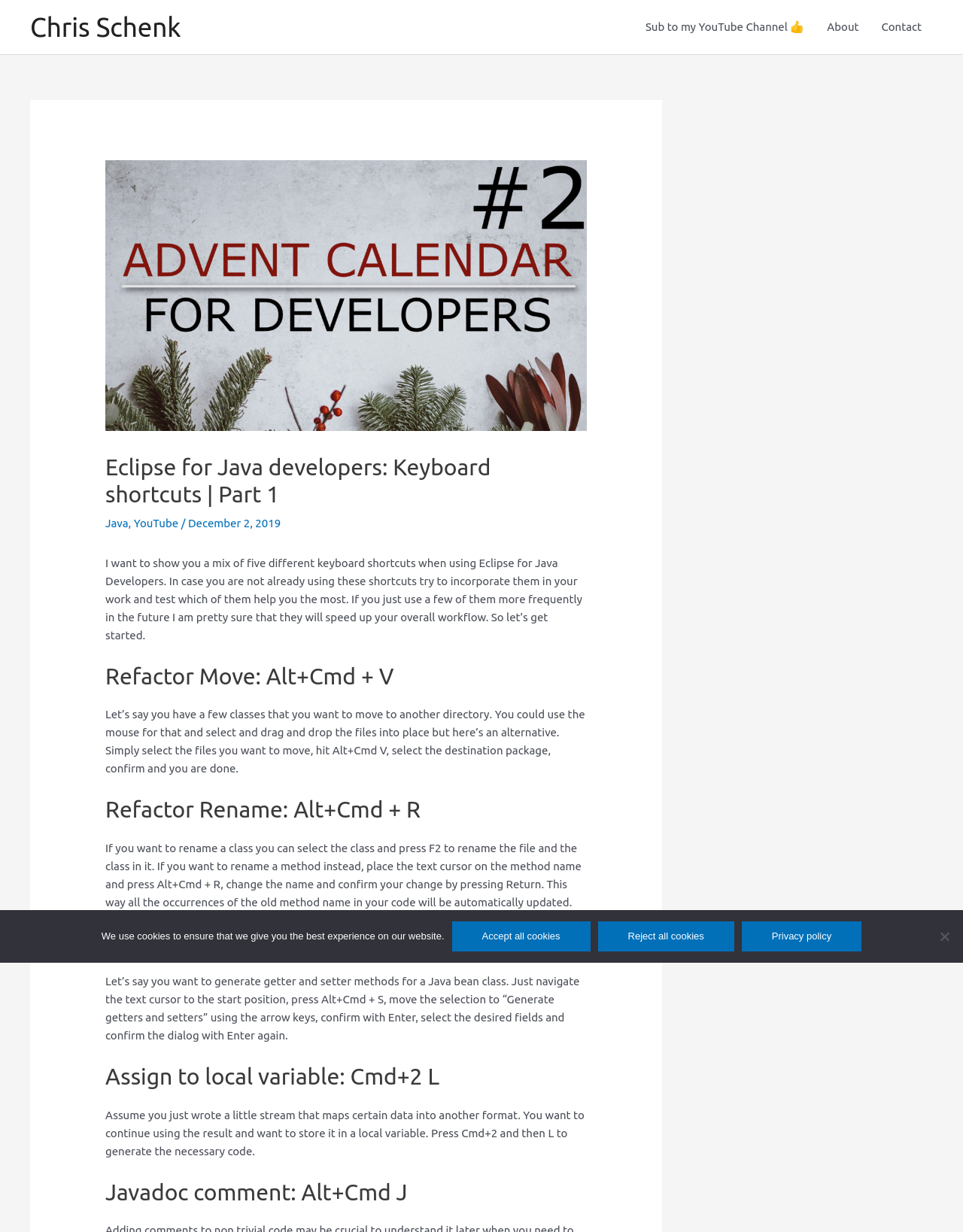Provide a brief response in the form of a single word or phrase:
What is the purpose of the Alt+Cmd + V shortcut?

Move classes to another directory